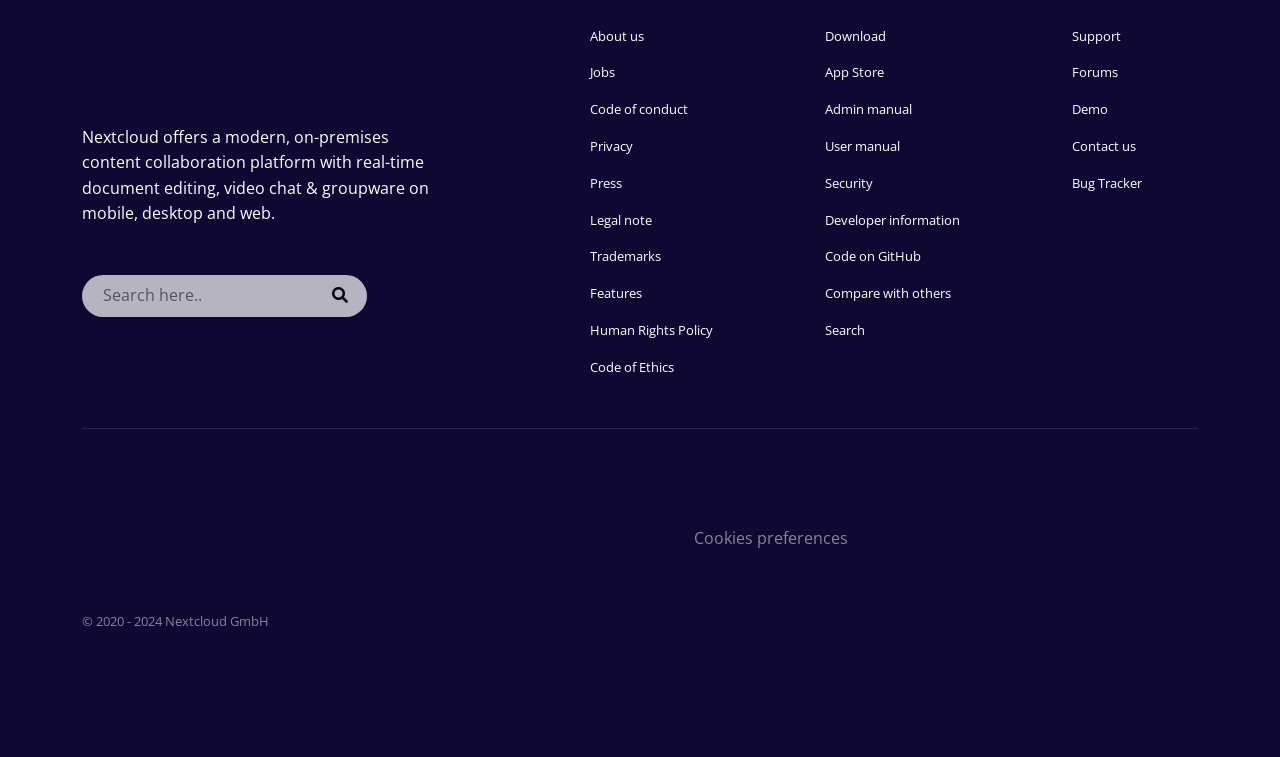Identify the bounding box coordinates of the section that should be clicked to achieve the task described: "Visit Nextcloud on Facebook".

[0.686, 0.695, 0.702, 0.724]